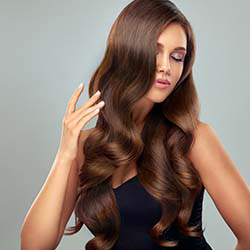Generate a detailed caption that describes the image.

The image features a woman with long, luxurious, wavy hair, showcasing her healthy locks that cascade down her shoulders. She has a serene expression, gently running her fingers through her hair, emphasizing its smoothness and shine. The background is softly lit, highlighting the rich, warm tones of her hair and complementing her overall look. This imagery aligns with the context of hair growth and treatment solutions, such as those offered by Le Thia Cares, which specializes in non-surgical hair regrowth treatments to help individuals reclaim their hair naturally.